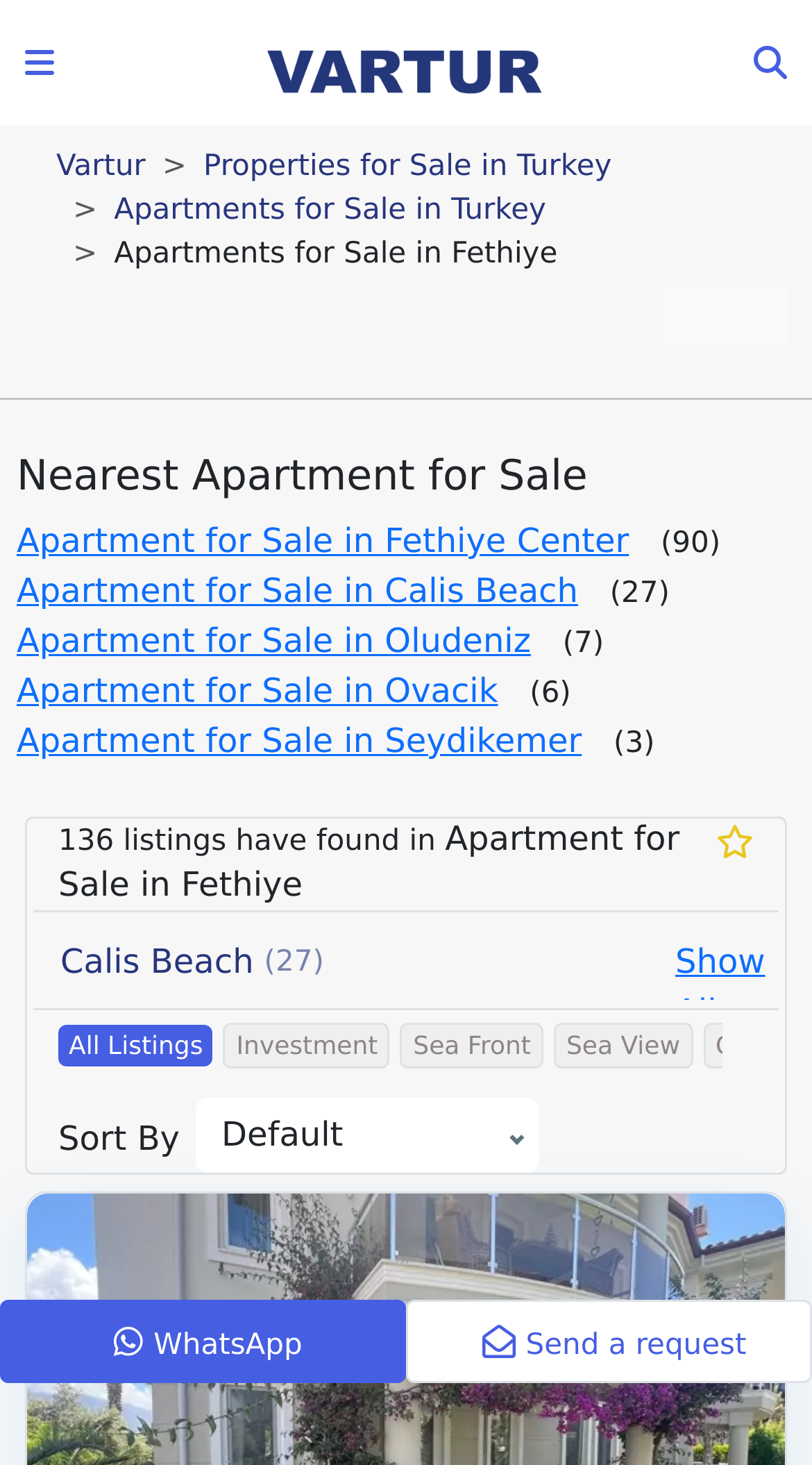Show the bounding box coordinates for the HTML element described as: "Add to Favorite Search".

[0.882, 0.562, 0.928, 0.589]